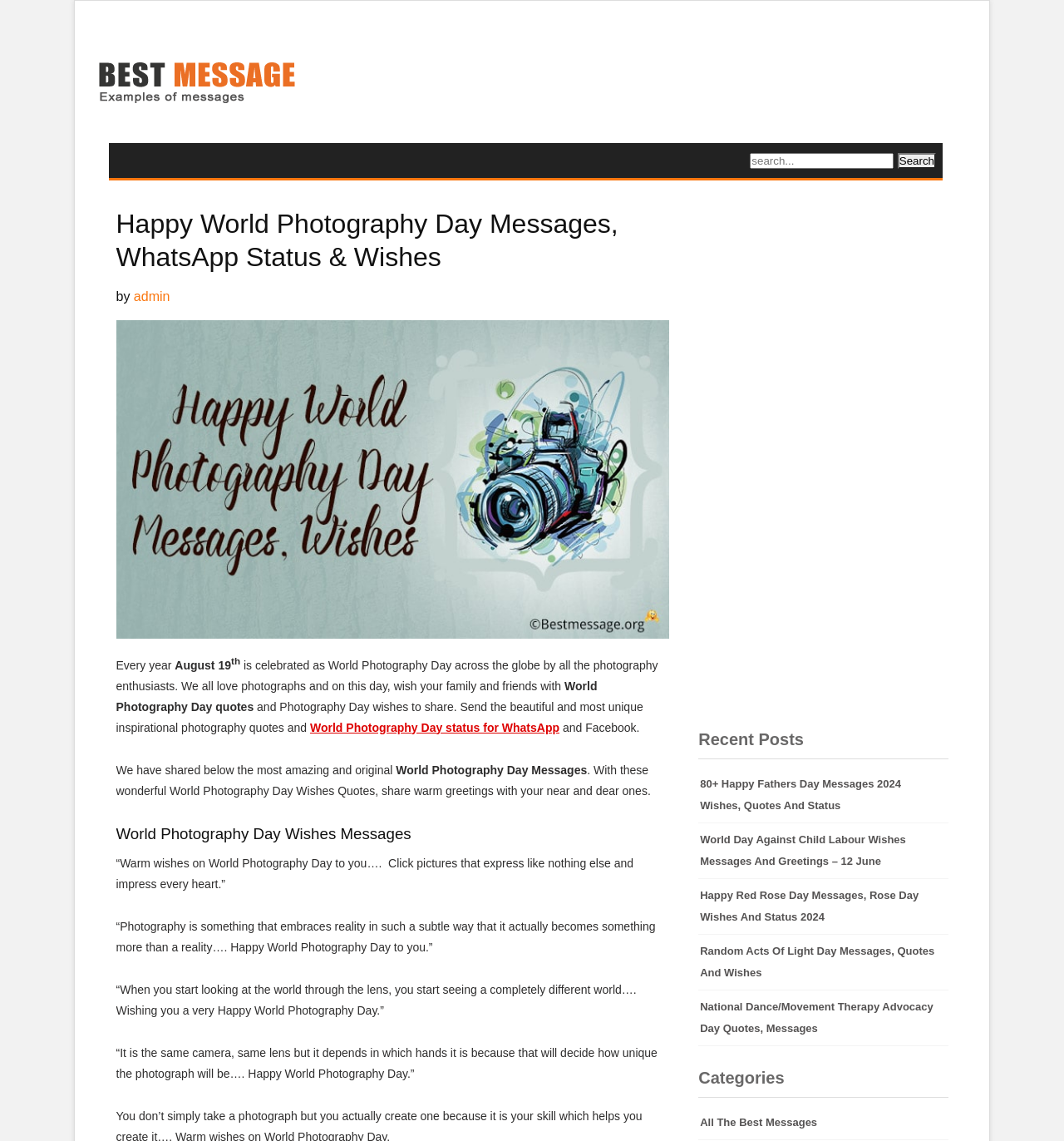Find the bounding box coordinates of the element to click in order to complete the given instruction: "Explore Recent Posts."

[0.656, 0.638, 0.891, 0.665]